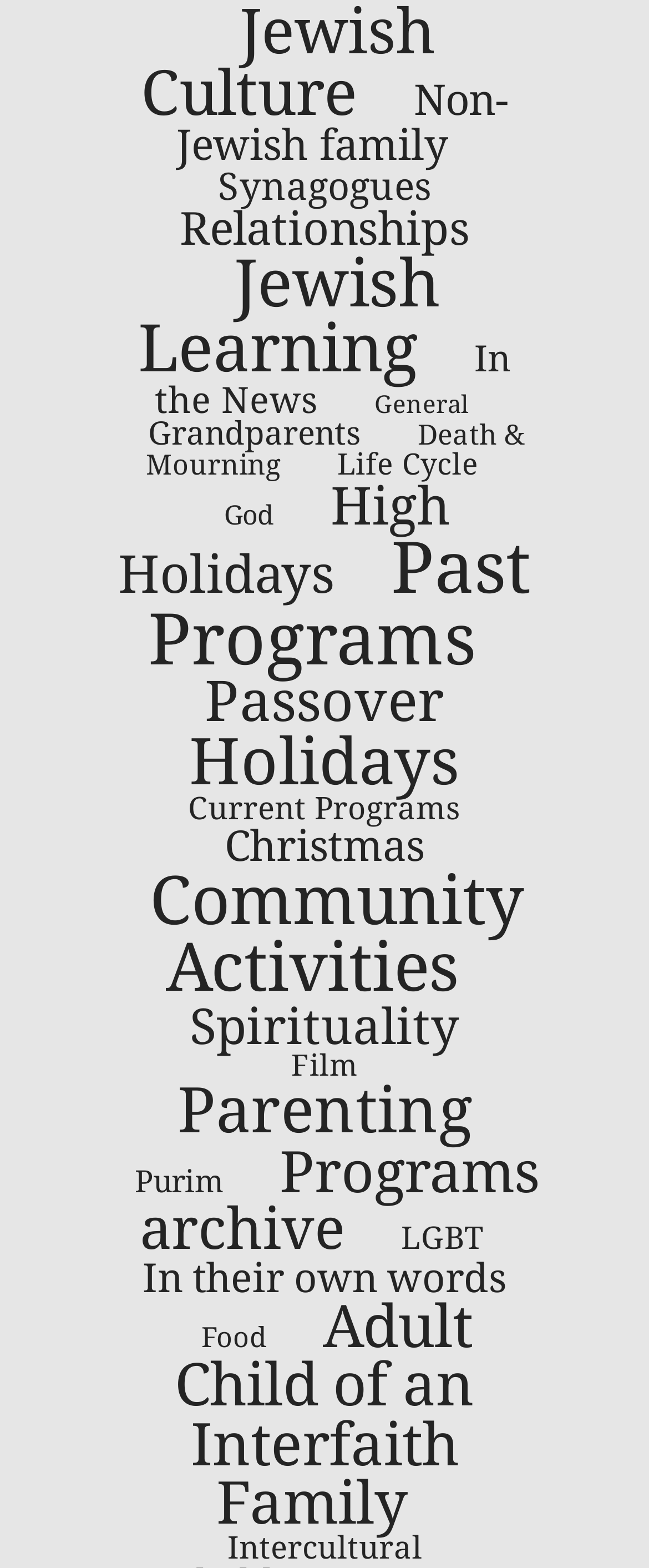How many topics are related to holidays?
Look at the screenshot and respond with one word or a short phrase.

4